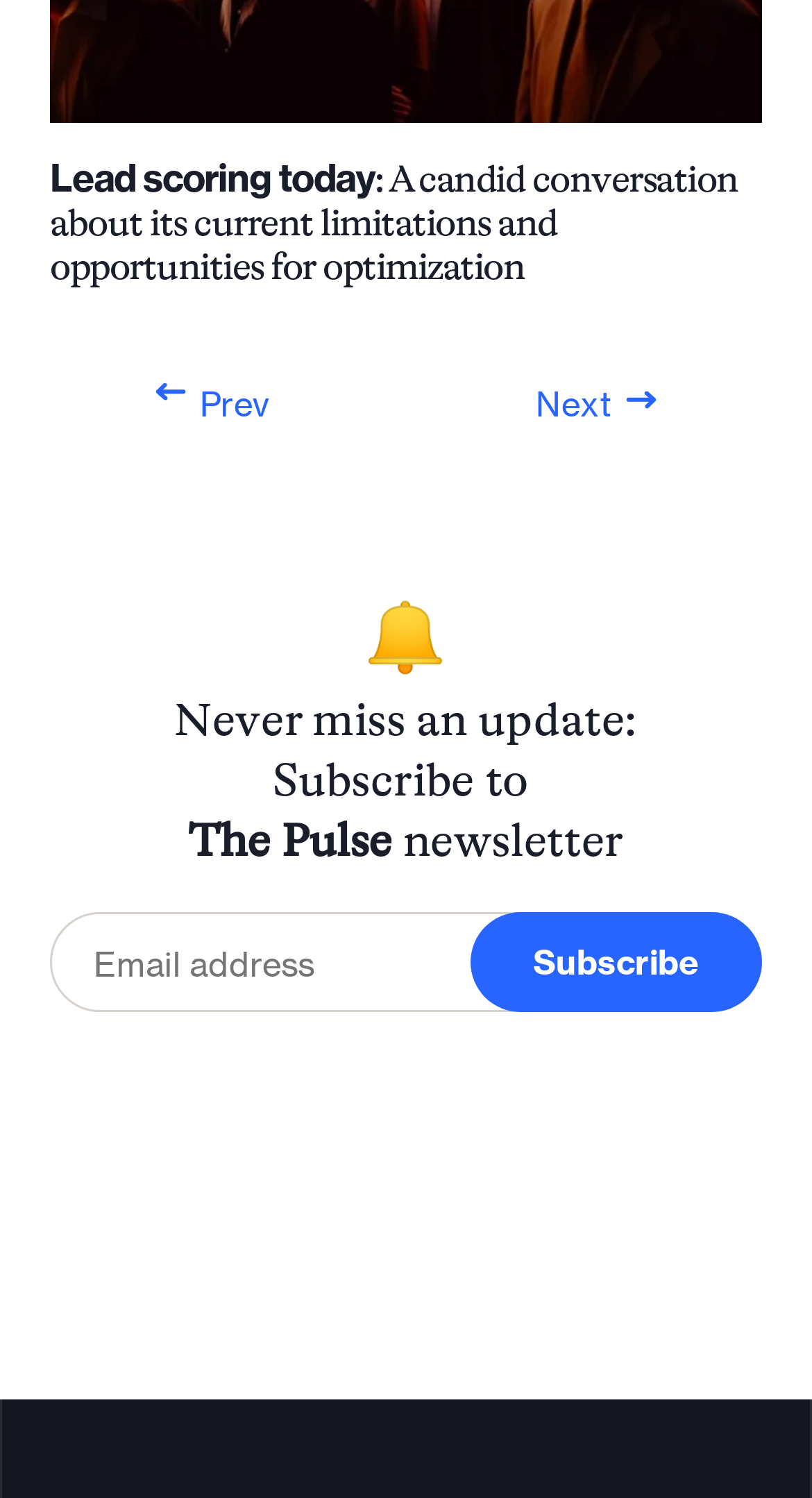Reply to the question with a single word or phrase:
What is the symbol above the 'Never miss an update' text?

Bell